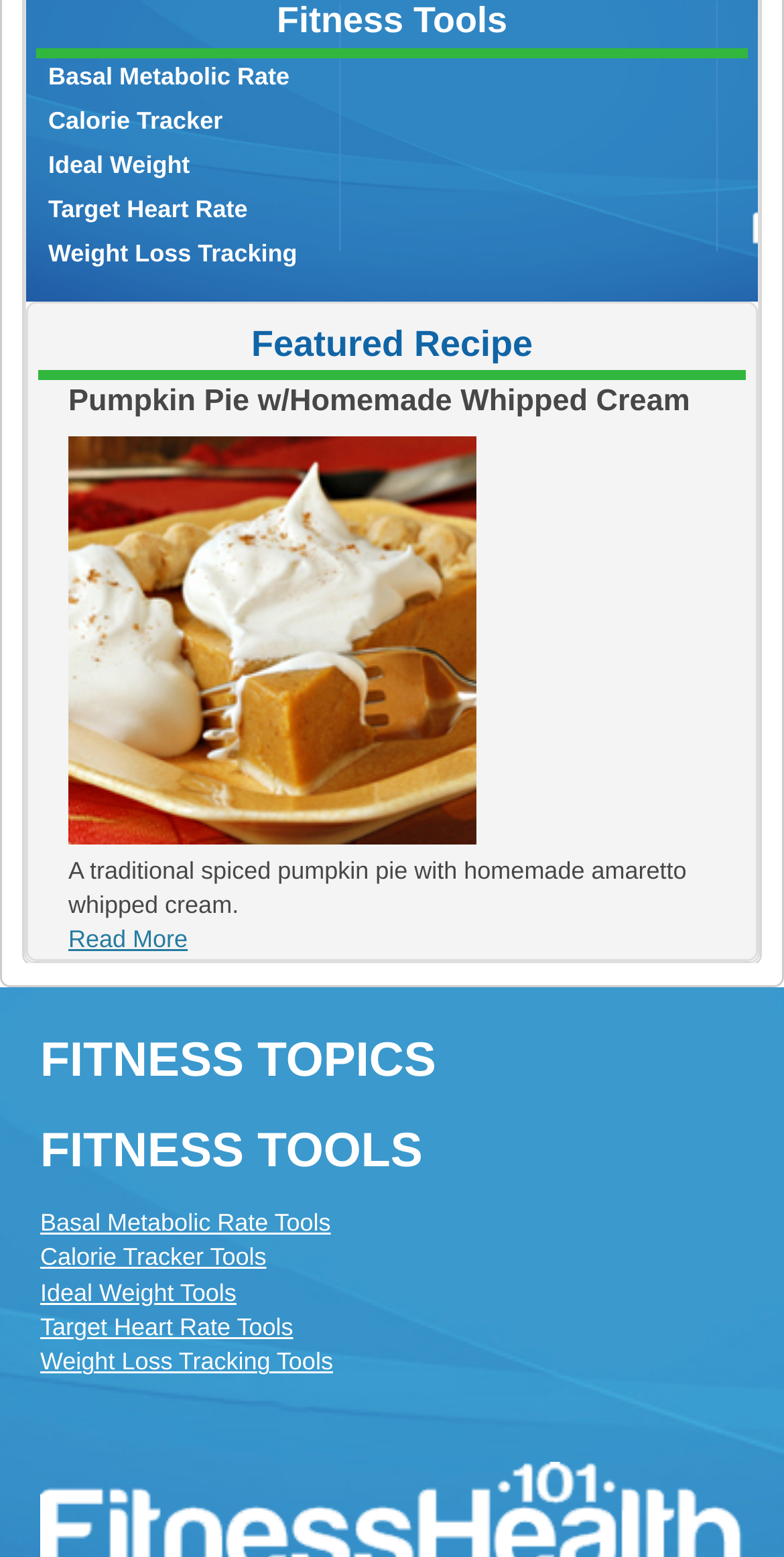Based on the element description Weight Loss Tracking Tools, identify the bounding box of the UI element in the given webpage screenshot. The coordinates should be in the format (top-left x, top-left y, bottom-right x, bottom-right y) and must be between 0 and 1.

[0.051, 0.866, 0.425, 0.884]